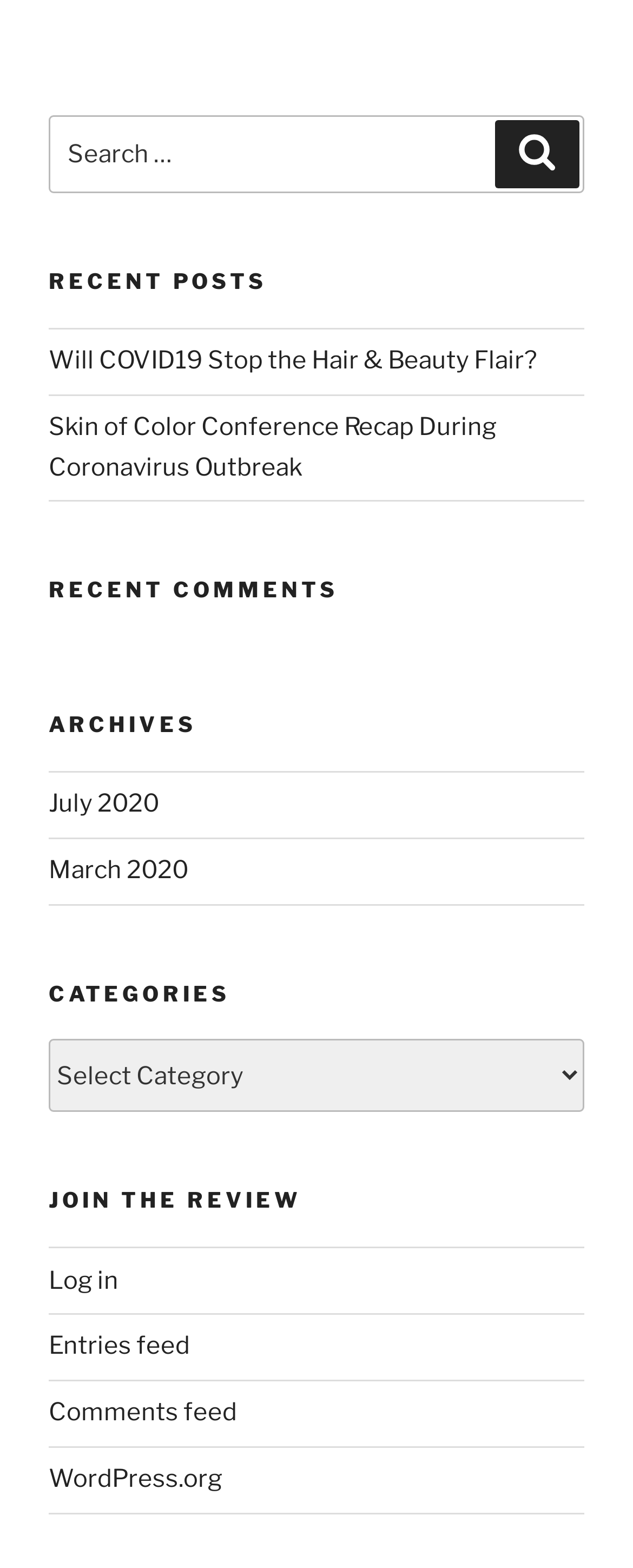Please specify the bounding box coordinates in the format (top-left x, top-left y, bottom-right x, bottom-right y), with all values as floating point numbers between 0 and 1. Identify the bounding box of the UI element described by: Catering

None